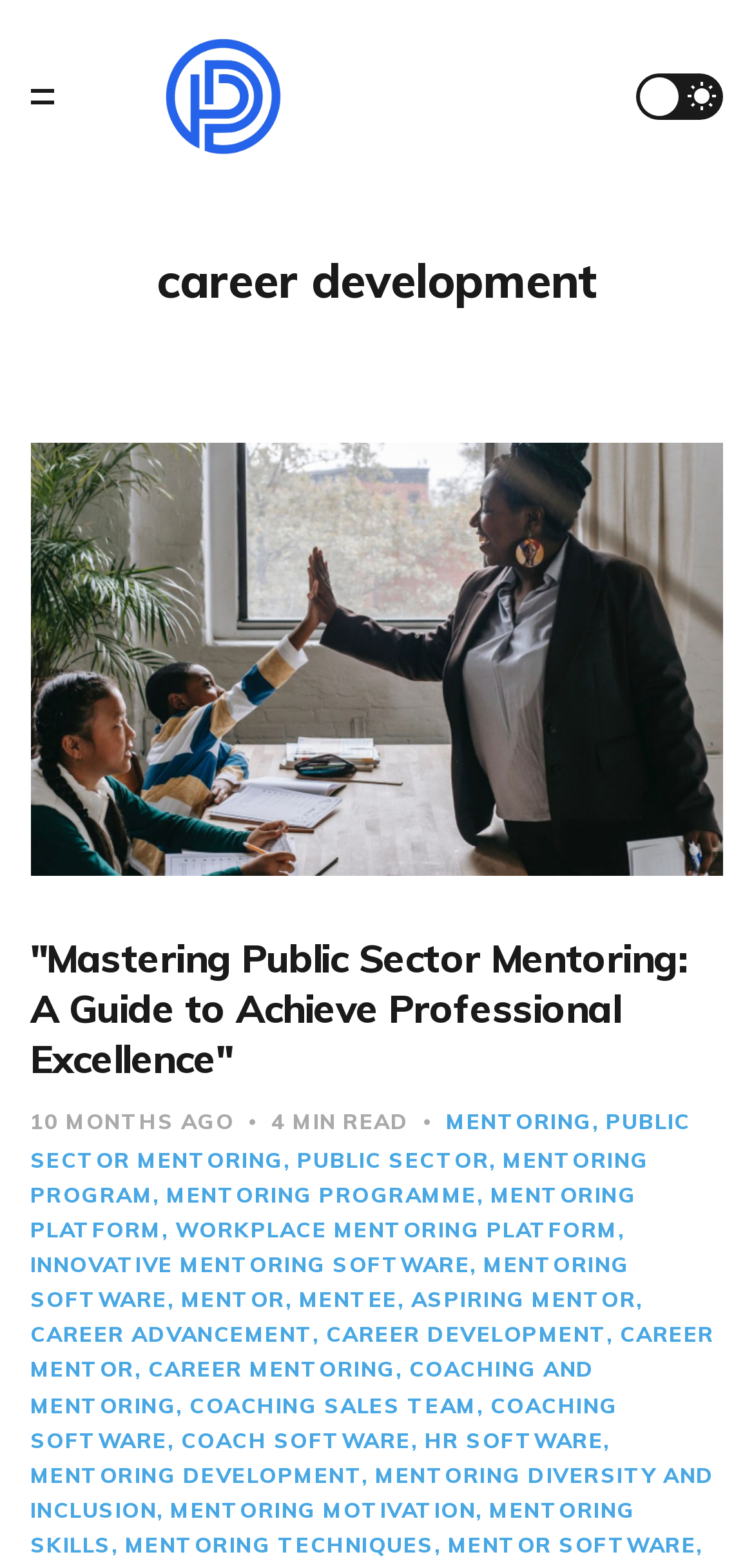Respond to the question below with a concise word or phrase:
How long ago was the guide published?

10 months ago